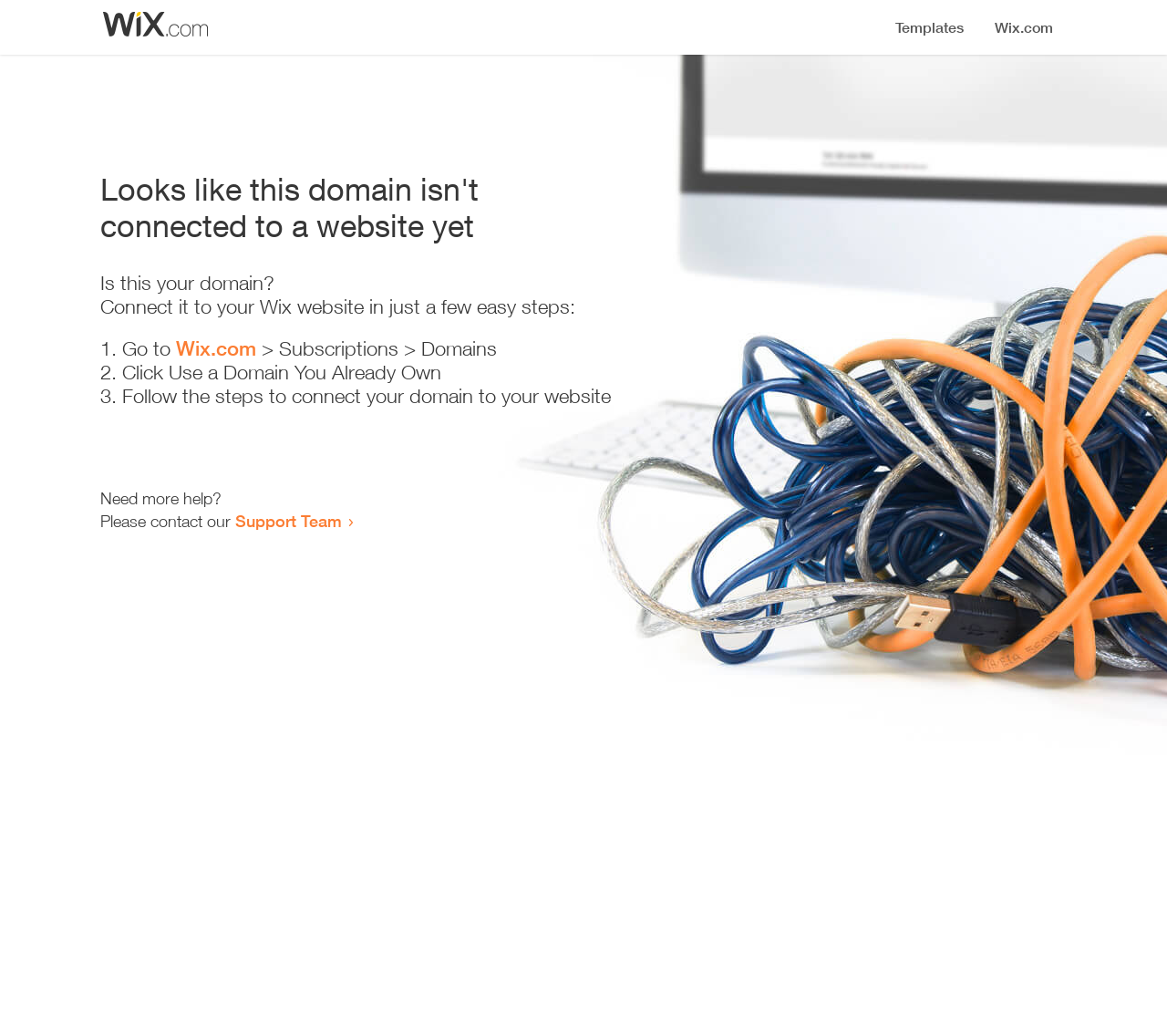Provide a thorough description of this webpage.

This webpage appears to be an error page, indicating that a domain is not connected to a website yet. At the top, there is a small image, likely a logo or icon. Below the image, a prominent heading reads "Looks like this domain isn't connected to a website yet". 

Underneath the heading, a series of instructions are provided to connect the domain to a Wix website. The instructions are divided into three steps, each marked with a numbered list marker (1., 2., and 3.). The first step involves going to Wix.com, specifically the Subscriptions > Domains section. The second step is to click "Use a Domain You Already Own", and the third step is to follow the instructions to connect the domain to the website.

At the bottom of the page, there is a section offering additional help, with a message "Need more help?" followed by an invitation to contact the Support Team, which is a clickable link.